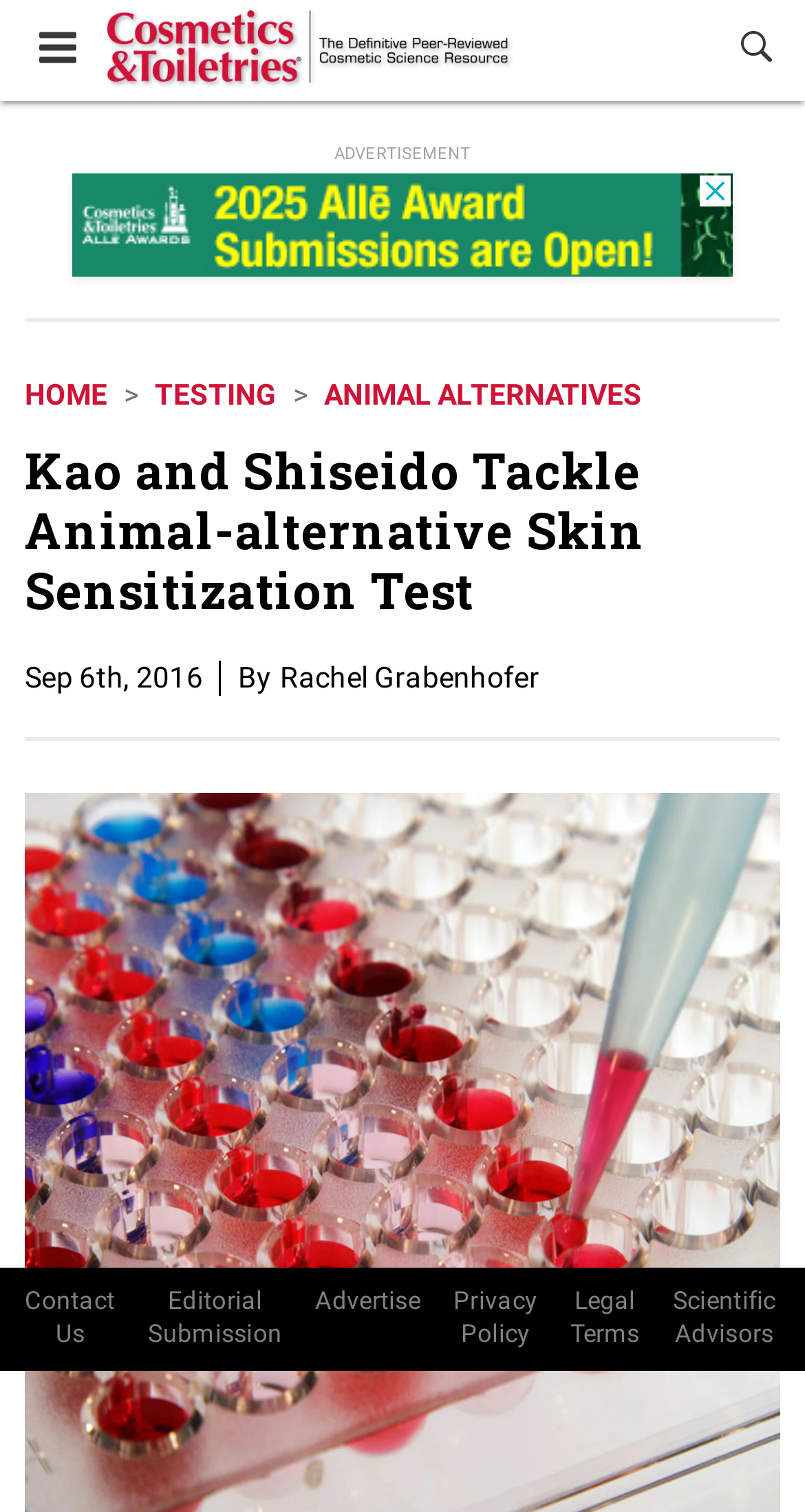Find the bounding box coordinates of the element to click in order to complete the given instruction: "like this post."

None